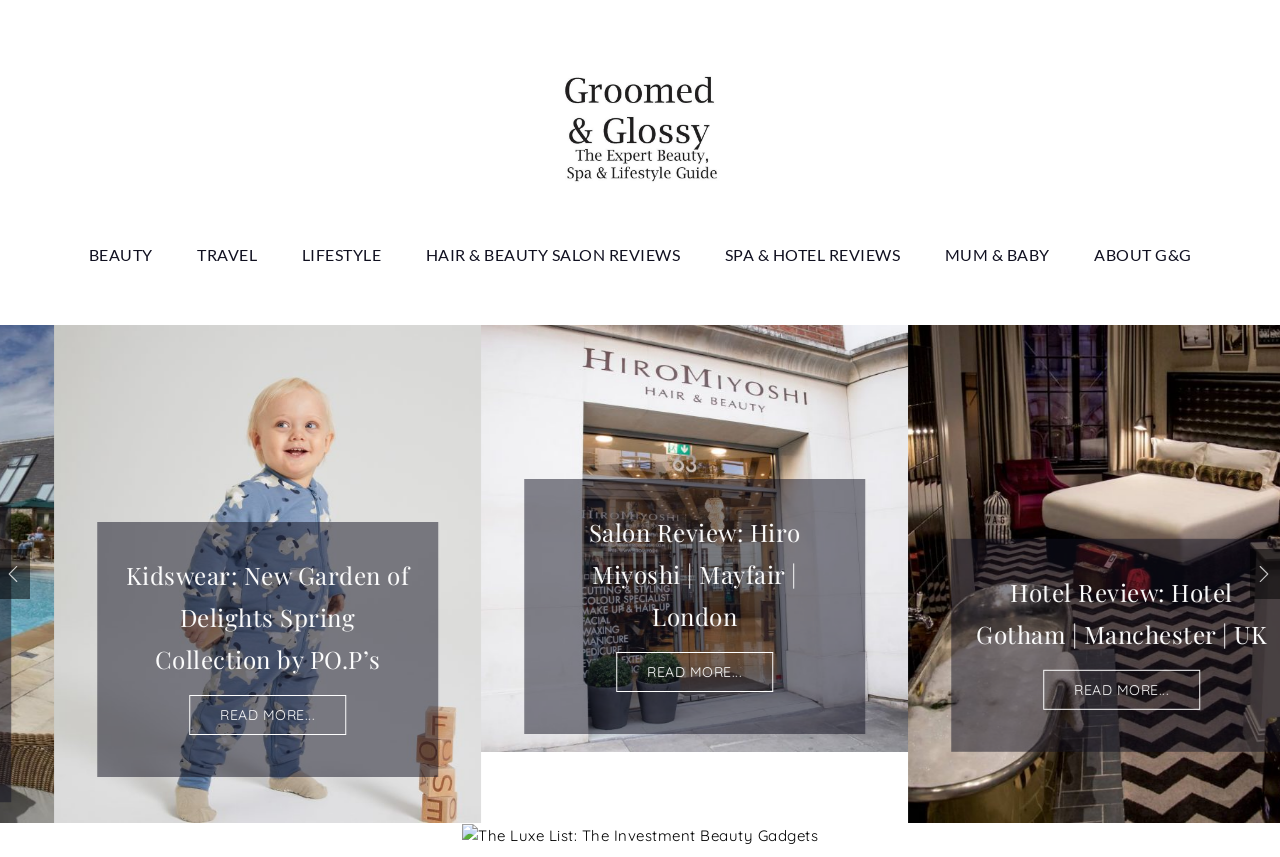Locate the bounding box coordinates of the area where you should click to accomplish the instruction: "Click on the 'Previous' button".

[0.0, 0.641, 0.023, 0.699]